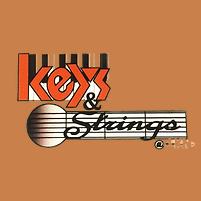Answer the question below using just one word or a short phrase: 
What is the dual focus of the 'Keys & Strings' brand?

Lessons and rentals for various instruments